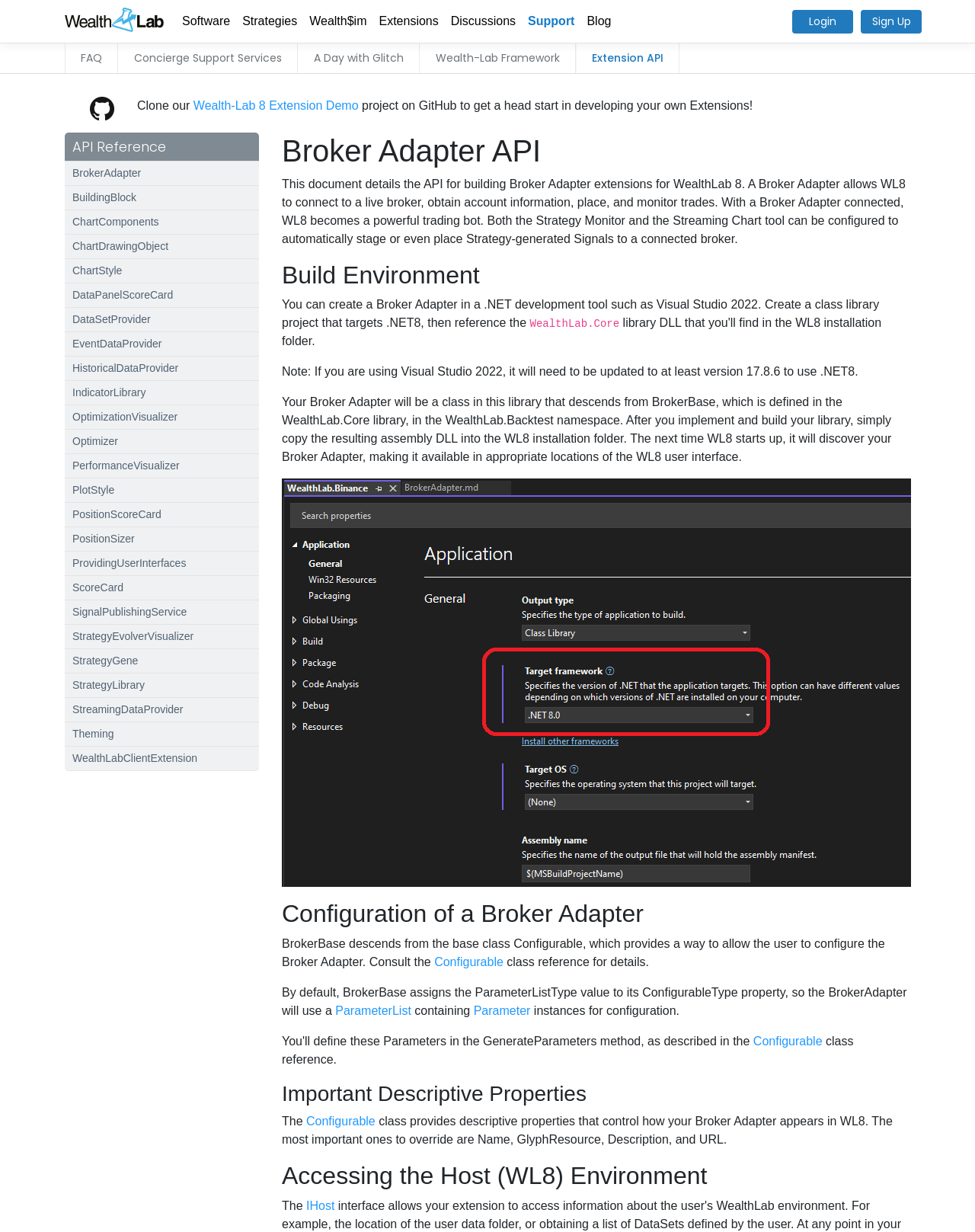What is the purpose of a Broker Adapter?
Refer to the screenshot and deliver a thorough answer to the question presented.

According to the webpage, a Broker Adapter allows WealthLab 8 to connect to a live broker, obtain account information, place, and monitor trades. With a Broker Adapter connected, WL8 becomes a powerful trading bot.